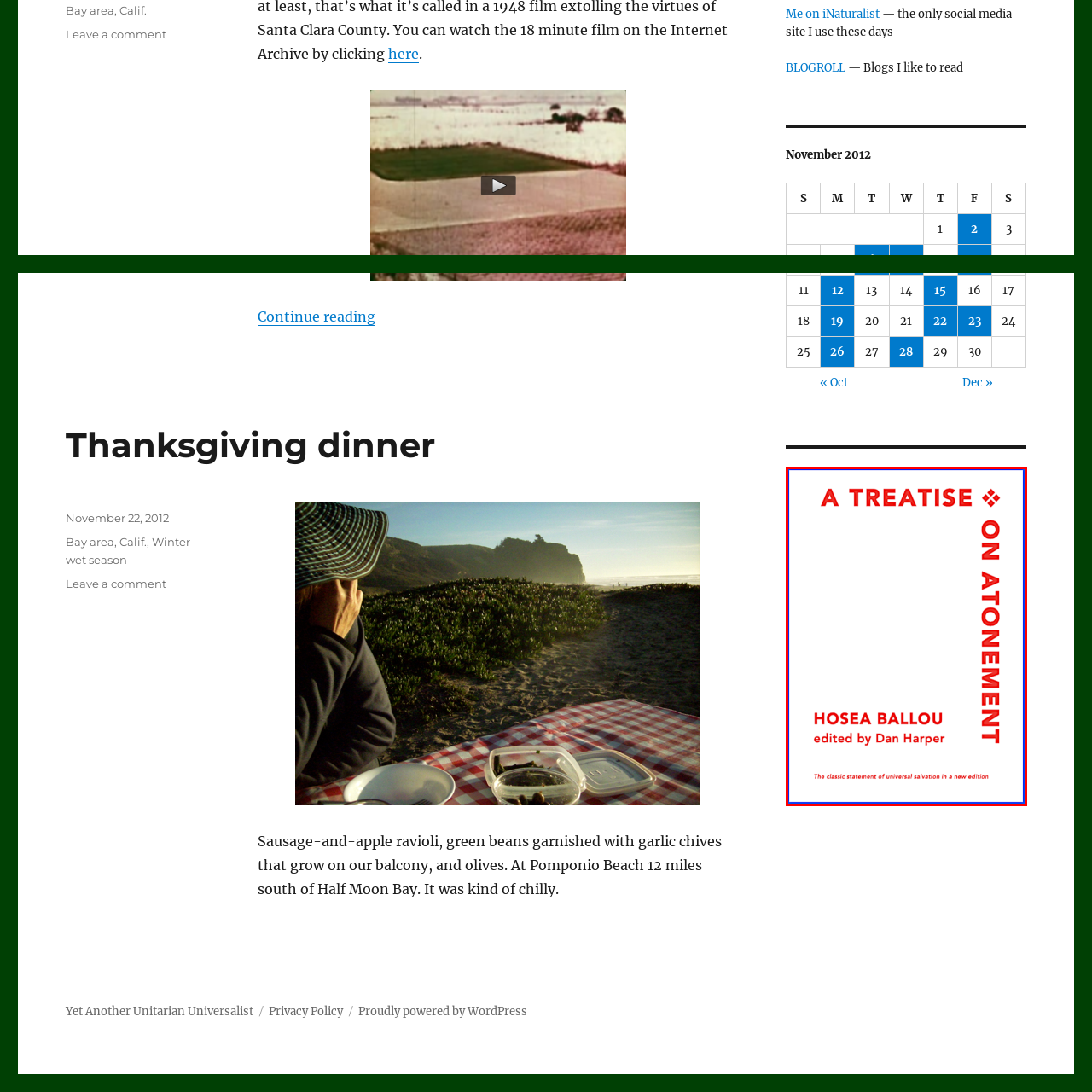Inspect the section highlighted in the red box, What symbol is used to punctuate the title? 
Answer using a single word or phrase.

Decorative diamond